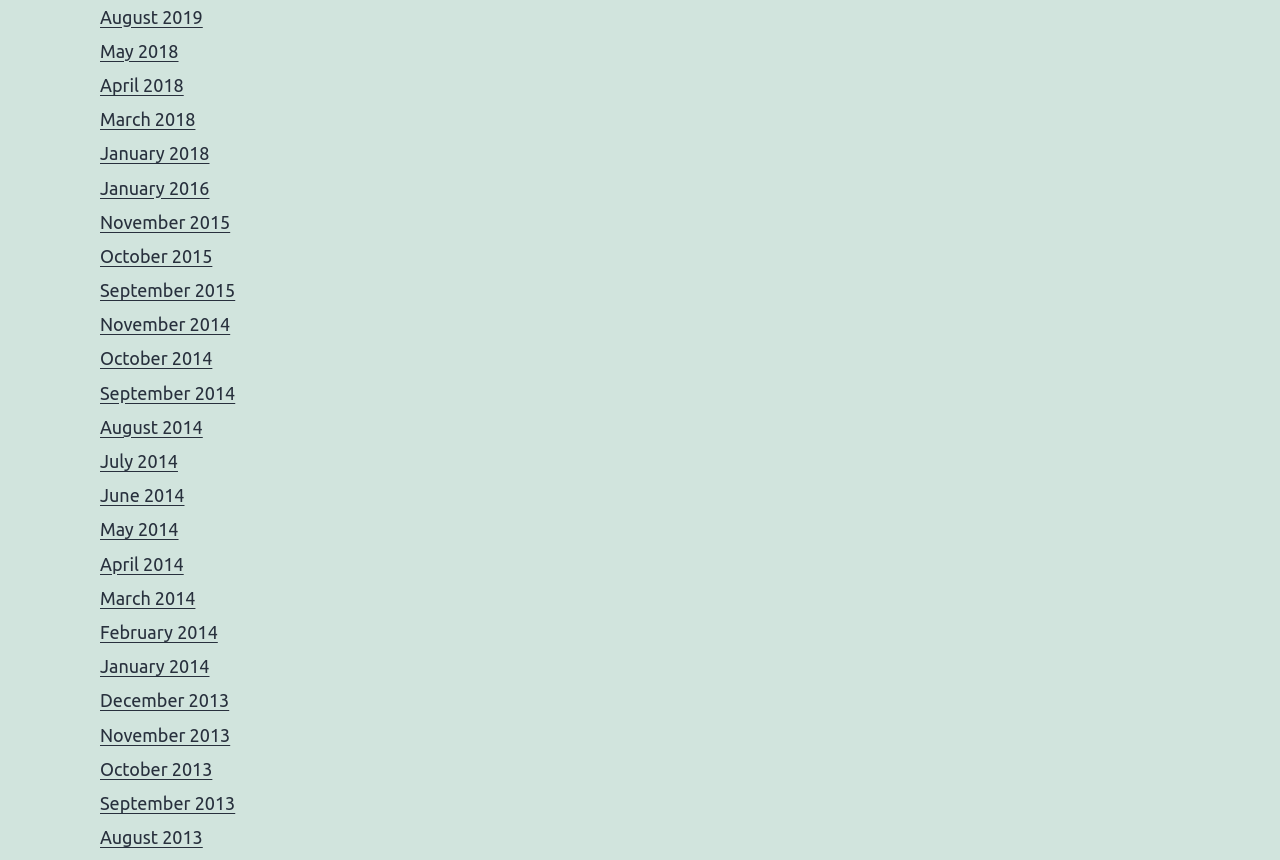Please identify the bounding box coordinates of the region to click in order to complete the task: "Check the news 'Commissioner frustrated after plan axed: ‘We make progress, we get pushed back’'". The coordinates must be four float numbers between 0 and 1, specified as [left, top, right, bottom].

None